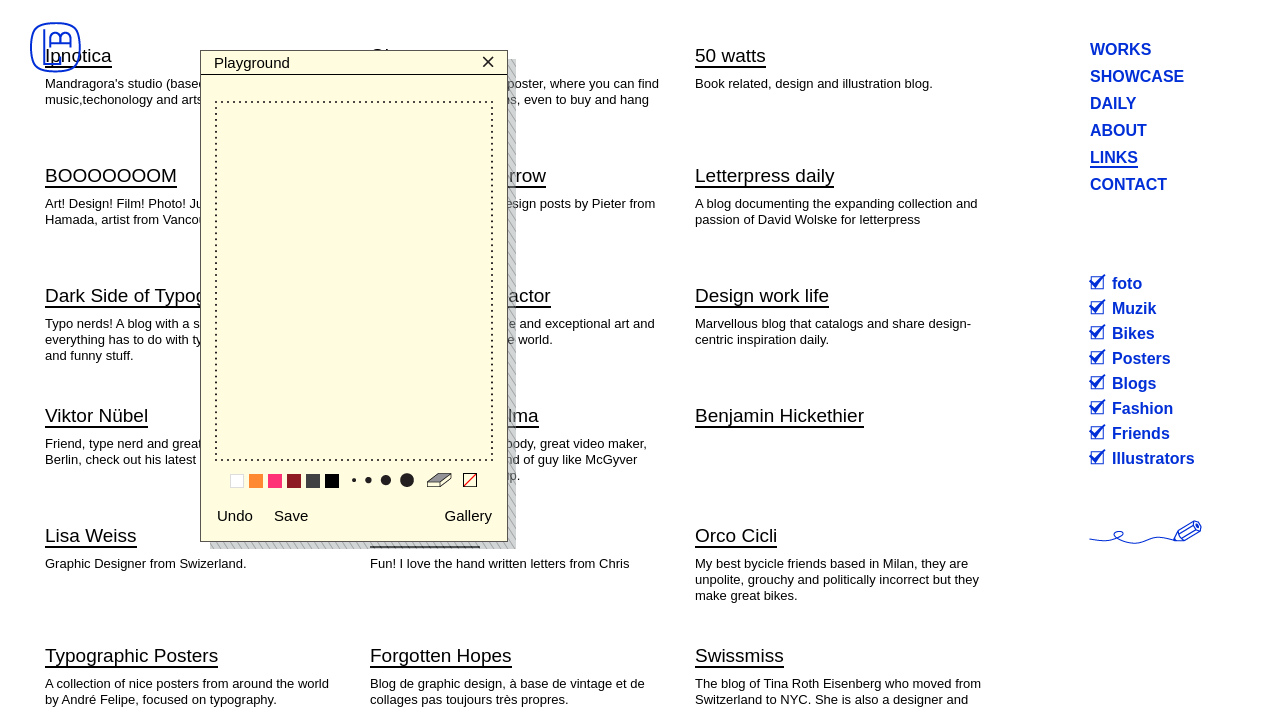How many links are there in the main navigation menu?
Using the visual information, answer the question in a single word or phrase.

6